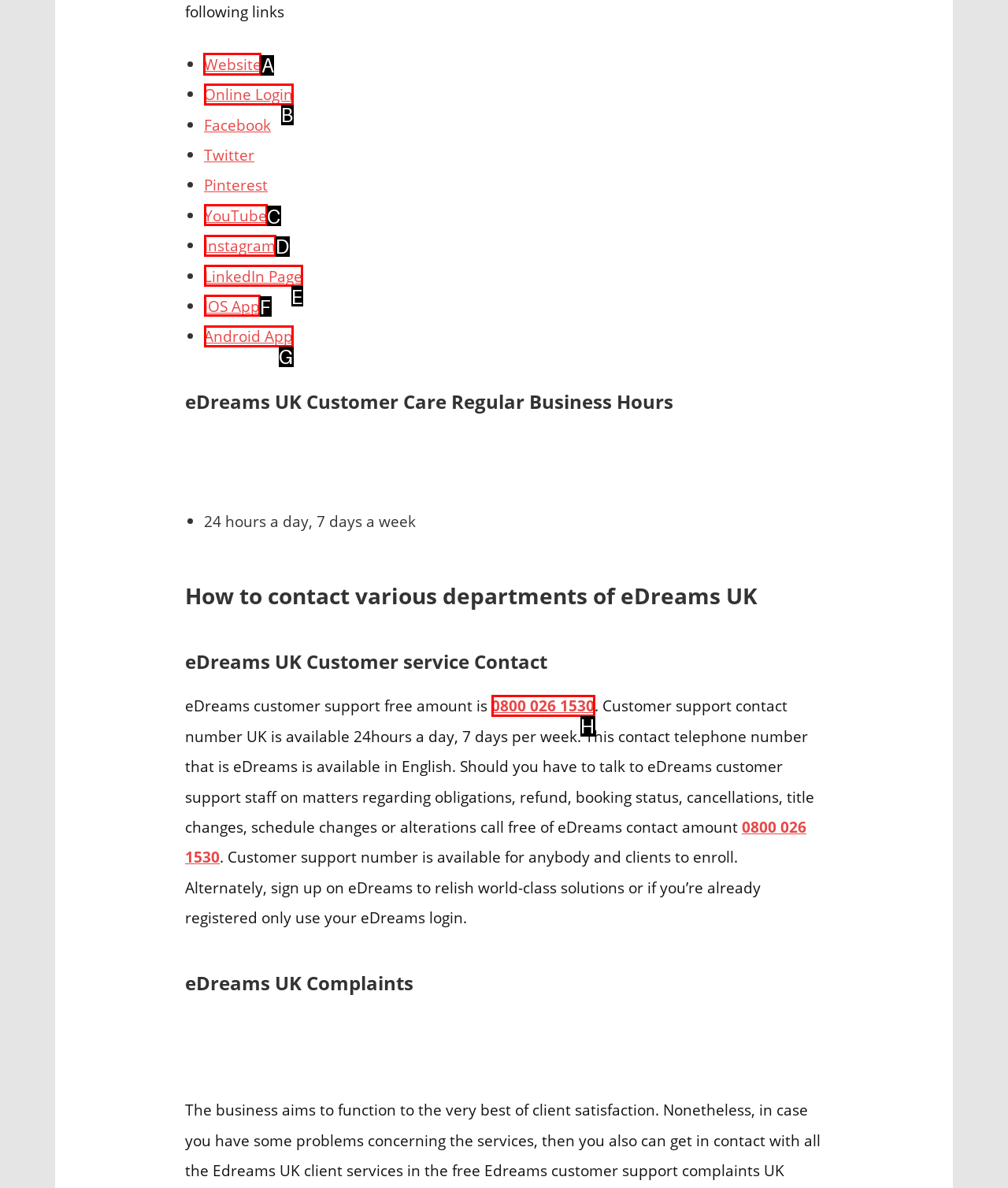For the instruction: Click Website, determine the appropriate UI element to click from the given options. Respond with the letter corresponding to the correct choice.

A